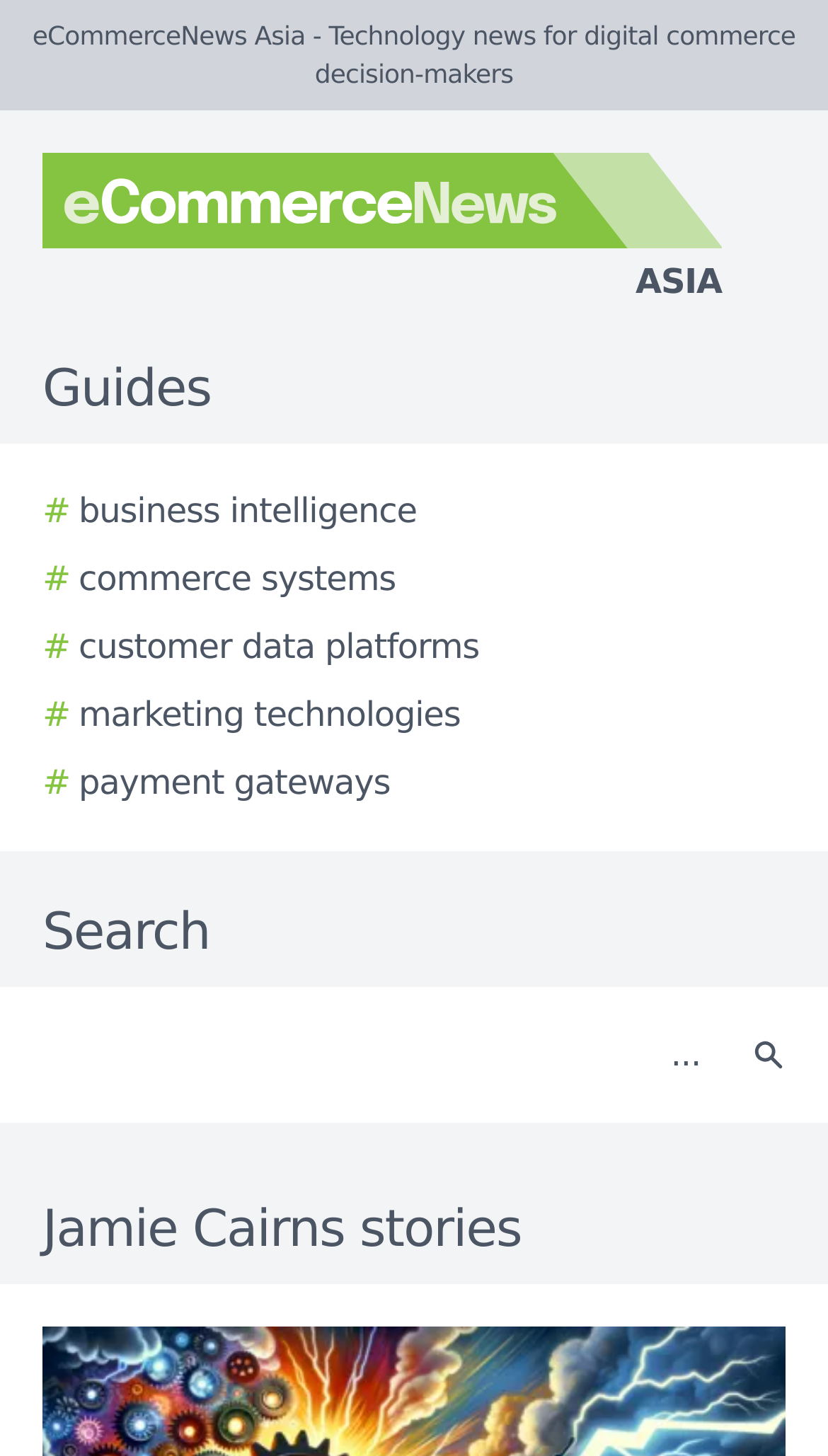What is the purpose of the textbox?
Provide a detailed answer to the question, using the image to inform your response.

The textbox is labeled 'Search' and is accompanied by a search button, indicating that it is used to search for content on the website.